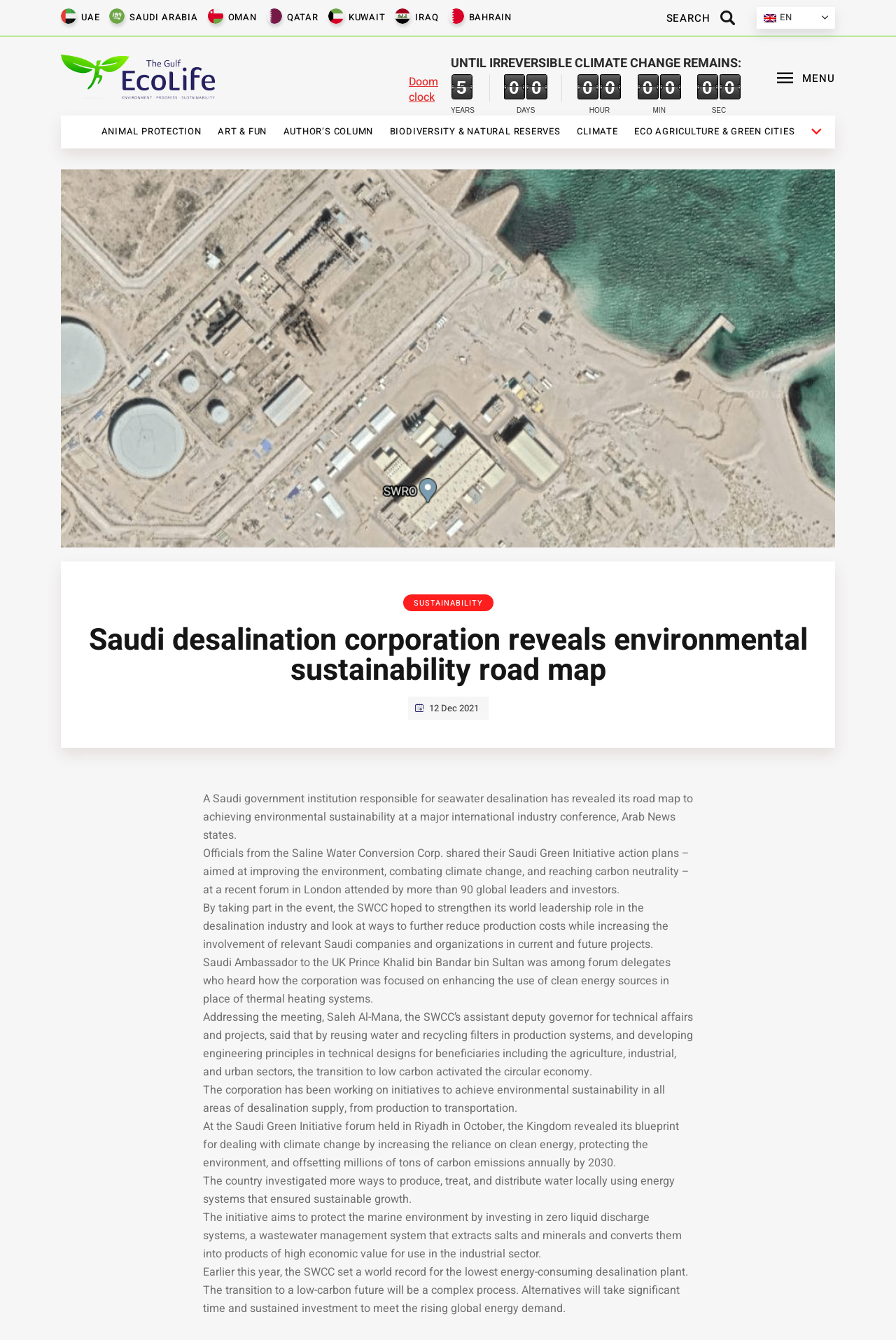What is the name of the corporation that revealed its road map to achieving environmental sustainability?
Give a detailed and exhaustive answer to the question.

I found the answer by reading the text on the webpage, which mentions that officials from the Saline Water Conversion Corp. shared their Saudi Green Initiative action plans at a recent forum in London.